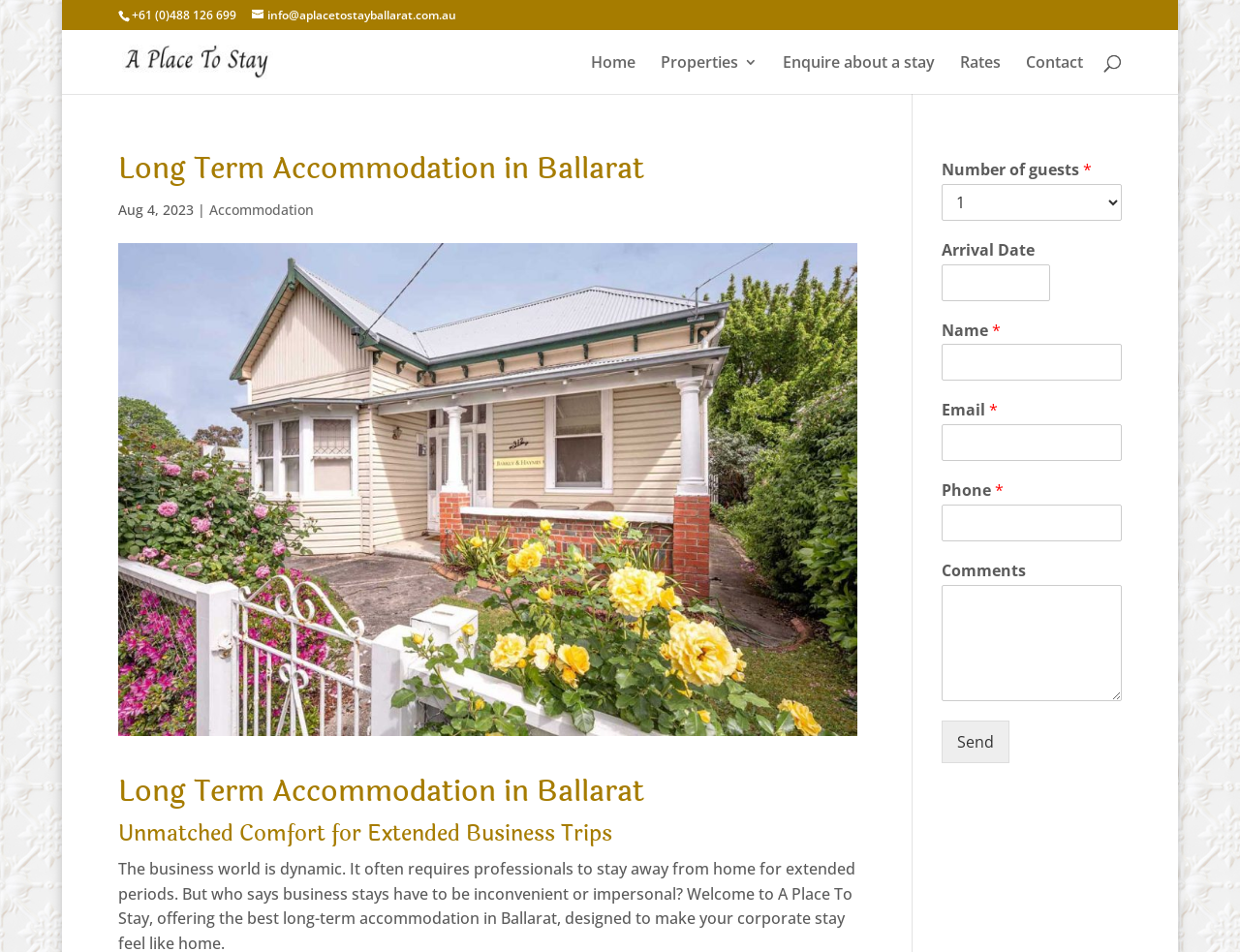Please indicate the bounding box coordinates of the element's region to be clicked to achieve the instruction: "Enquire about a stay". Provide the coordinates as four float numbers between 0 and 1, i.e., [left, top, right, bottom].

[0.632, 0.058, 0.754, 0.099]